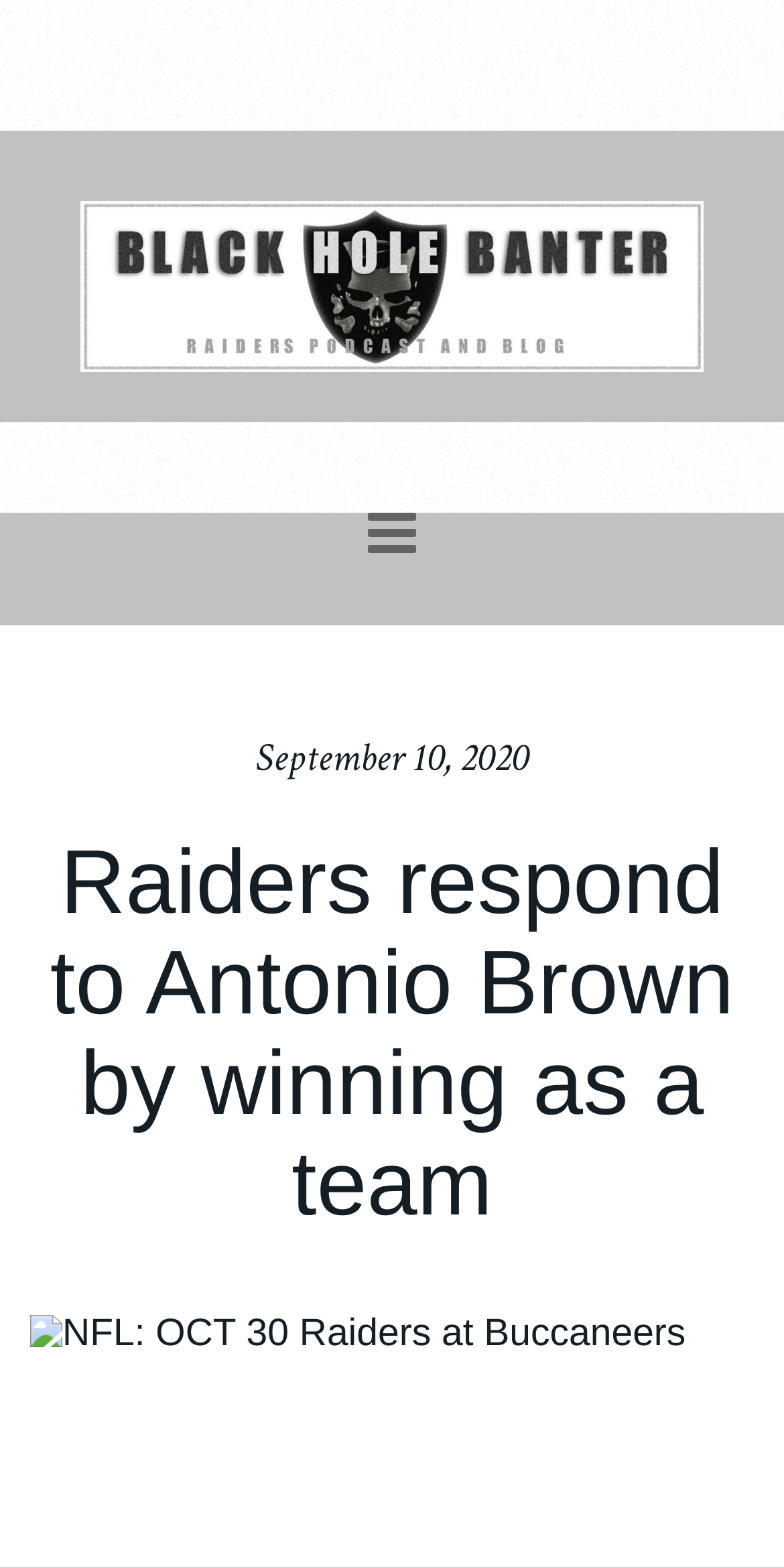Provide a one-word or short-phrase response to the question:
What is the date mentioned in the first article?

September 10, 2020